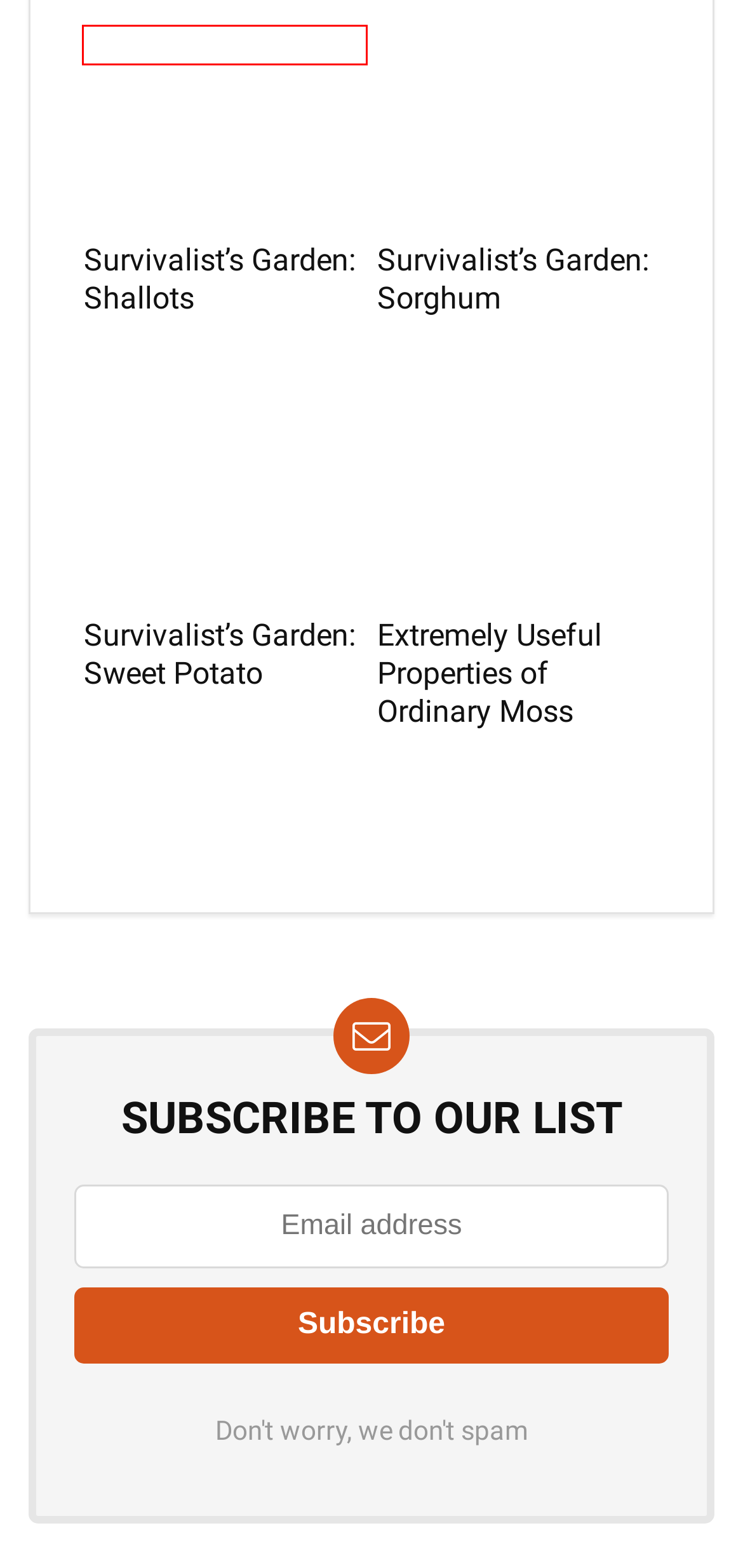You are provided with a screenshot of a webpage that has a red bounding box highlighting a UI element. Choose the most accurate webpage description that matches the new webpage after clicking the highlighted element. Here are your choices:
A. About Us - Survivior - How to survive a catastrophe
B. Survivalist's Garden: Sorghum - Survivior - How to survive a catastrophe
C. Survivalist's Garden: Shallots - Survivior - How to survive a catastrophe
D. Survival Skills Archives - Survivior - How to survive a catastrophe
E. Contact Us - Survivior - How to survive a catastrophe
F. Survivalist's Garden: Sweet Potato - Survivior - How to survive a catastrophe
G. Urban Survival Course | Trueways Survival
H. Extremely Useful Properties of Ordinary Moss - Survivior - How to survive a catastrophe

C